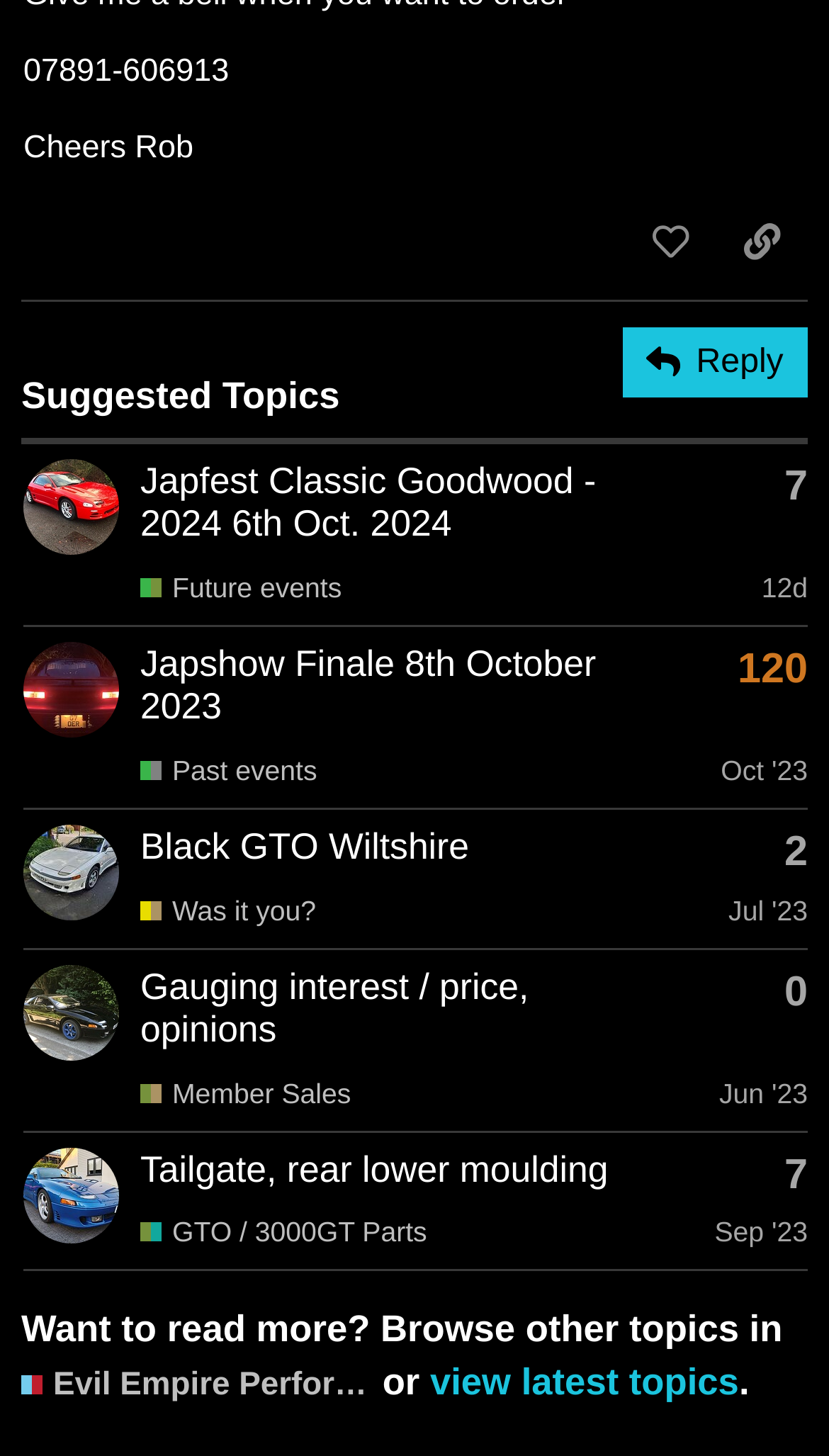Locate the bounding box coordinates of the element to click to perform the following action: 'share a link to this post'. The coordinates should be given as four float values between 0 and 1, in the form of [left, top, right, bottom].

[0.864, 0.139, 0.974, 0.195]